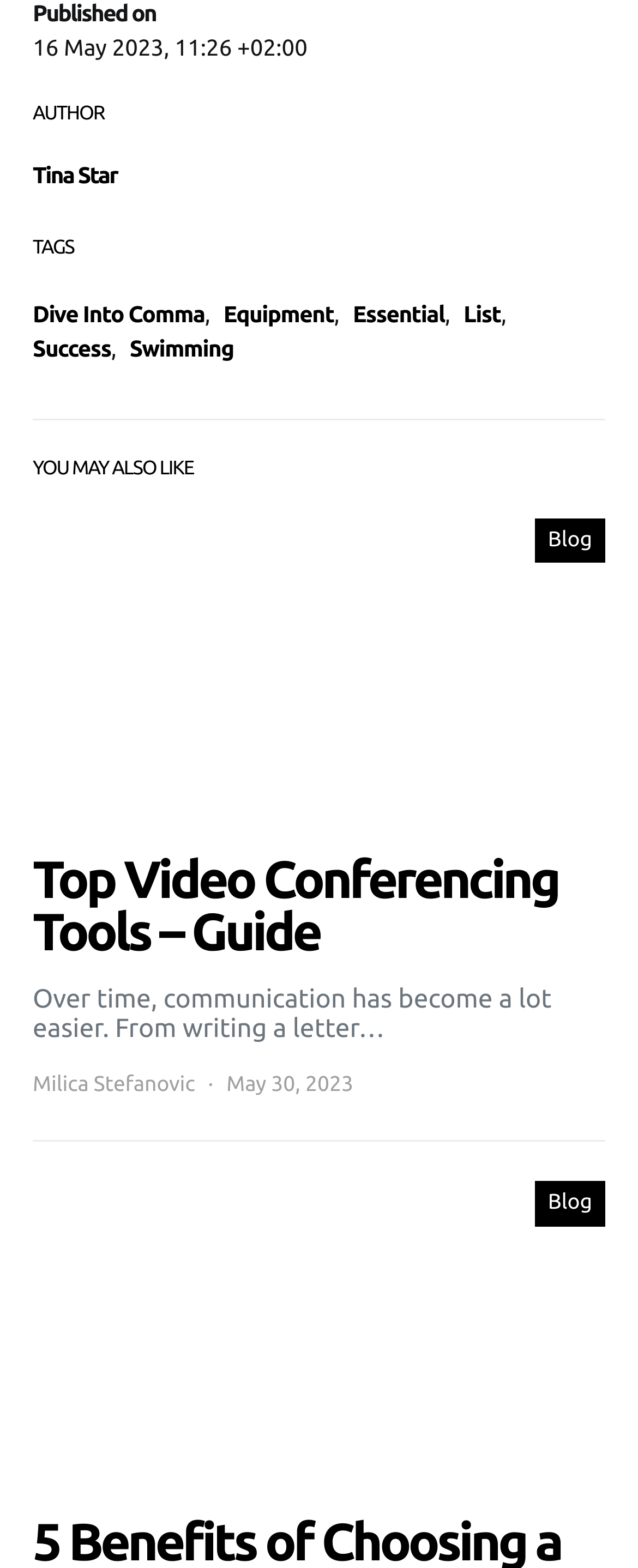What is the date of the recommended article?
Using the image, give a concise answer in the form of a single word or short phrase.

May 30, 2023